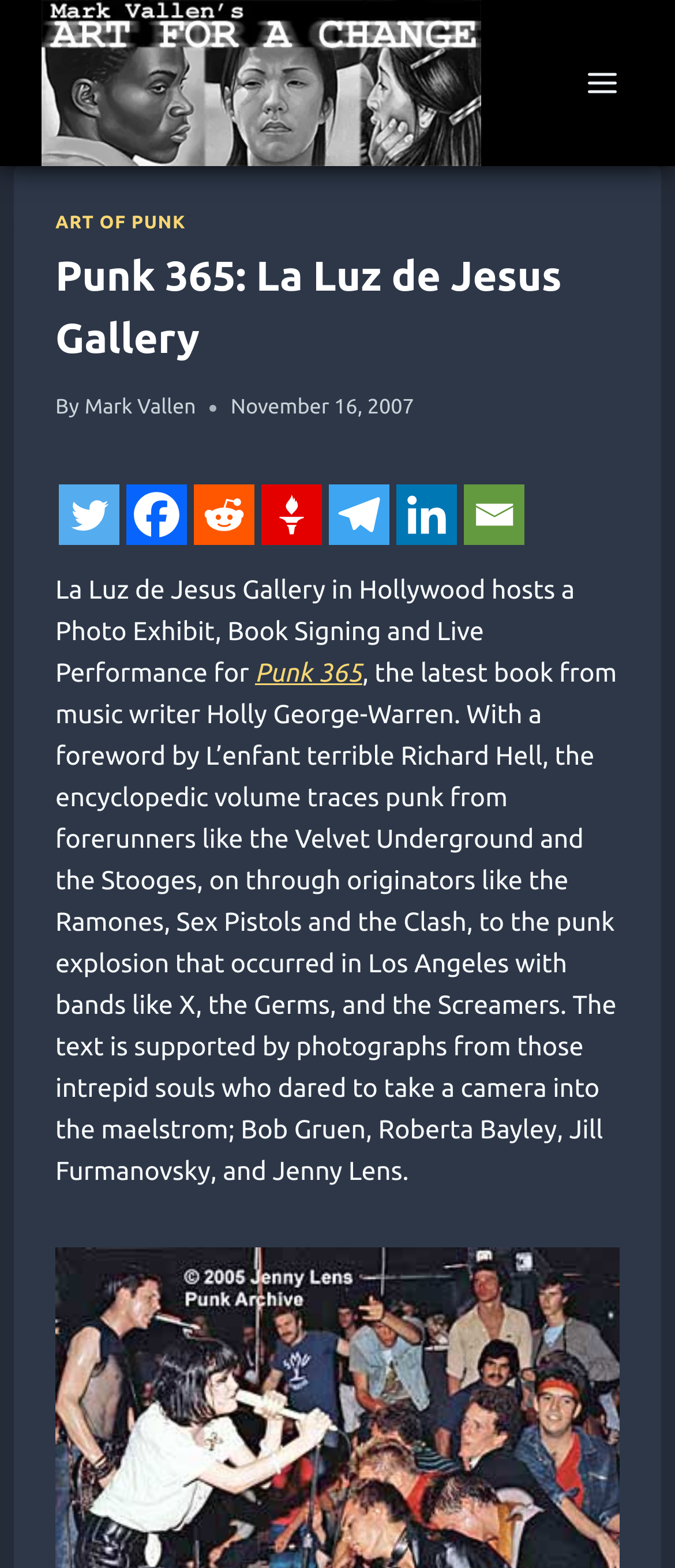Determine the coordinates of the bounding box for the clickable area needed to execute this instruction: "Open menu".

[0.844, 0.036, 0.938, 0.07]